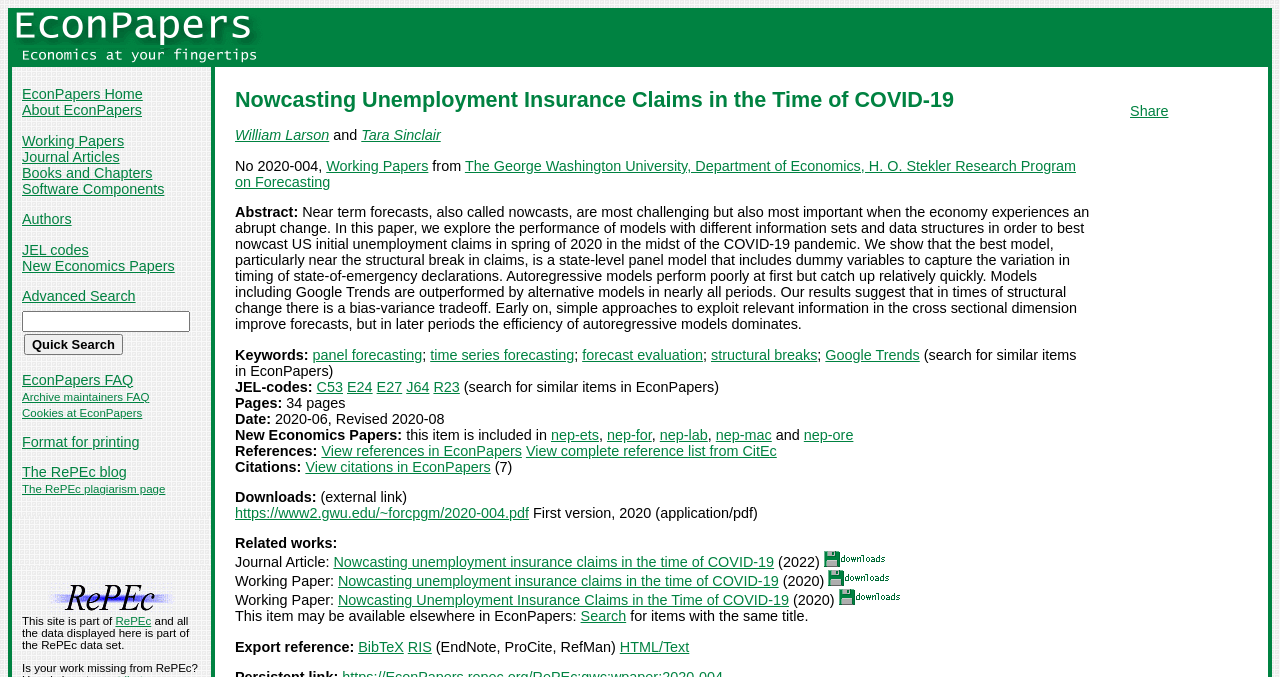Determine the bounding box coordinates for the area that needs to be clicked to fulfill this task: "Search for similar items in EconPapers". The coordinates must be given as four float numbers between 0 and 1, i.e., [left, top, right, bottom].

[0.184, 0.512, 0.841, 0.559]